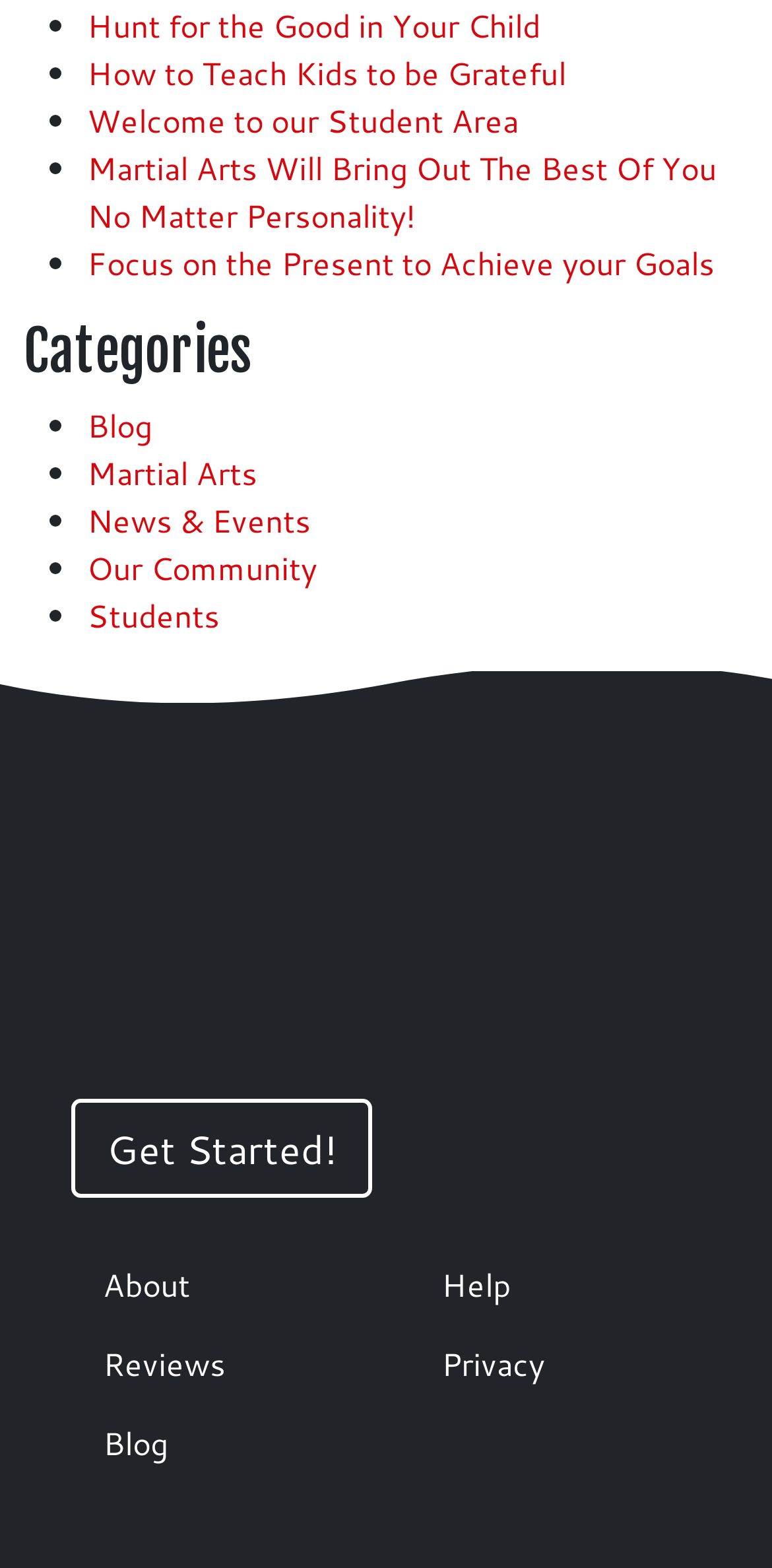Please determine the bounding box of the UI element that matches this description: About. The coordinates should be given as (top-left x, top-left y, bottom-right x, bottom-right y), with all values between 0 and 1.

[0.092, 0.794, 0.469, 0.844]